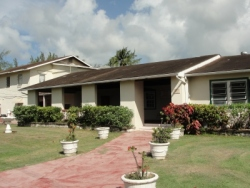What surrounds the UCT Headquarters?
Refer to the image and provide a one-word or short phrase answer.

Manicured lawns and ornamental plants